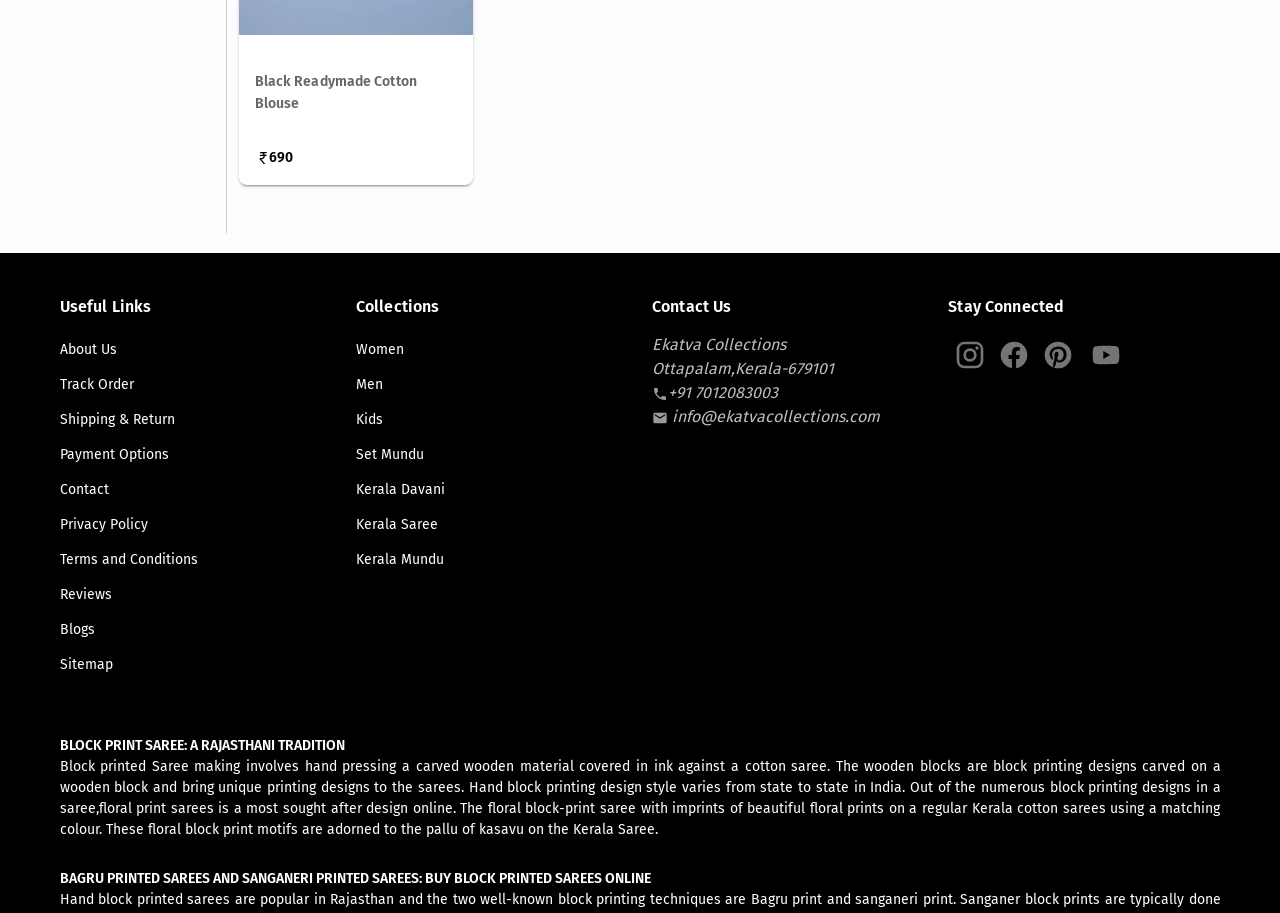Please analyze the image and provide a thorough answer to the question:
What is the name of the website?

The name of the website can be inferred from the contact information section, where it is mentioned as 'Ekatva Collections, Ottapalam, Kerala-679101'.